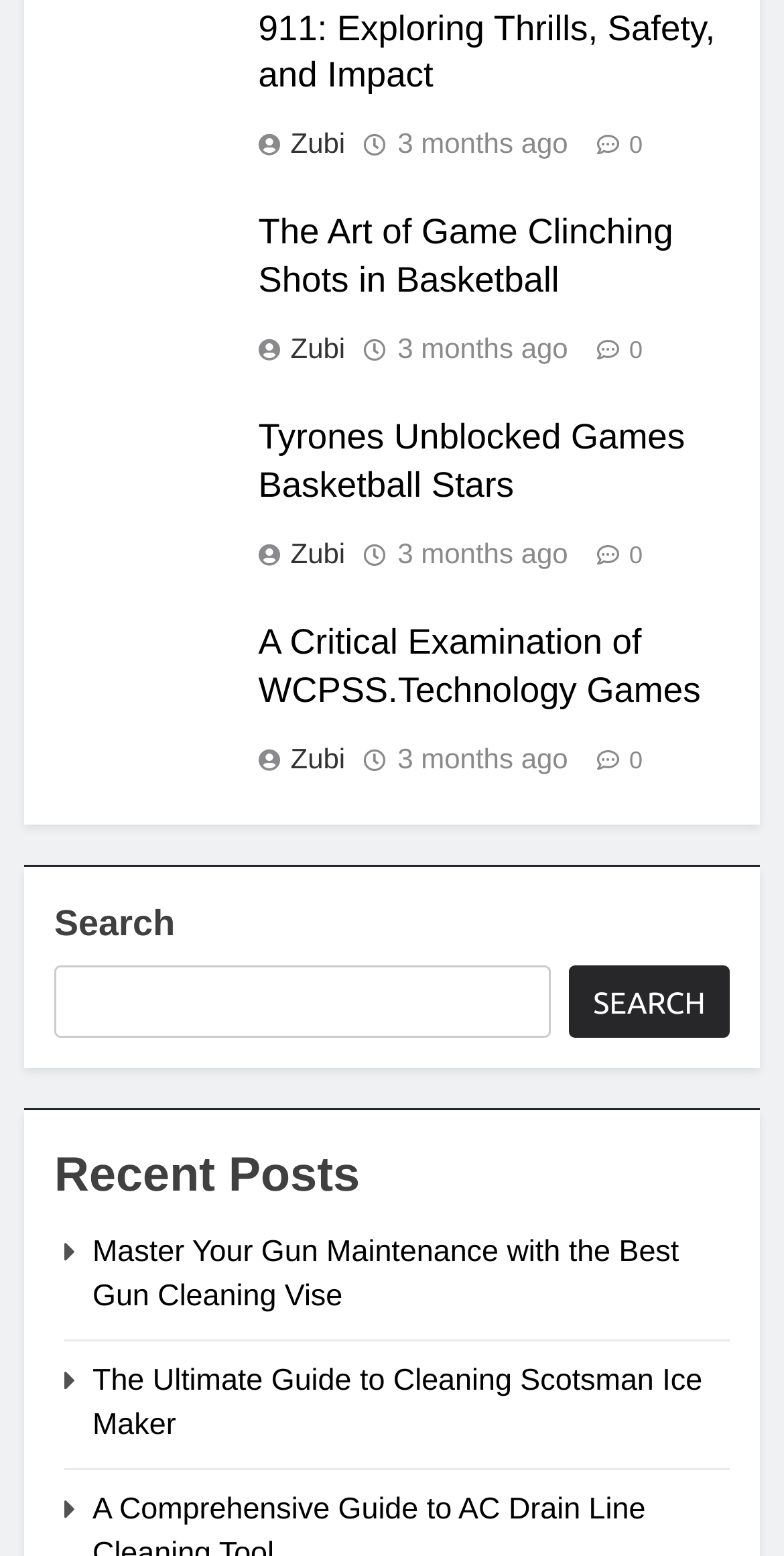Extract the bounding box coordinates for the UI element described as: "John Horton".

None